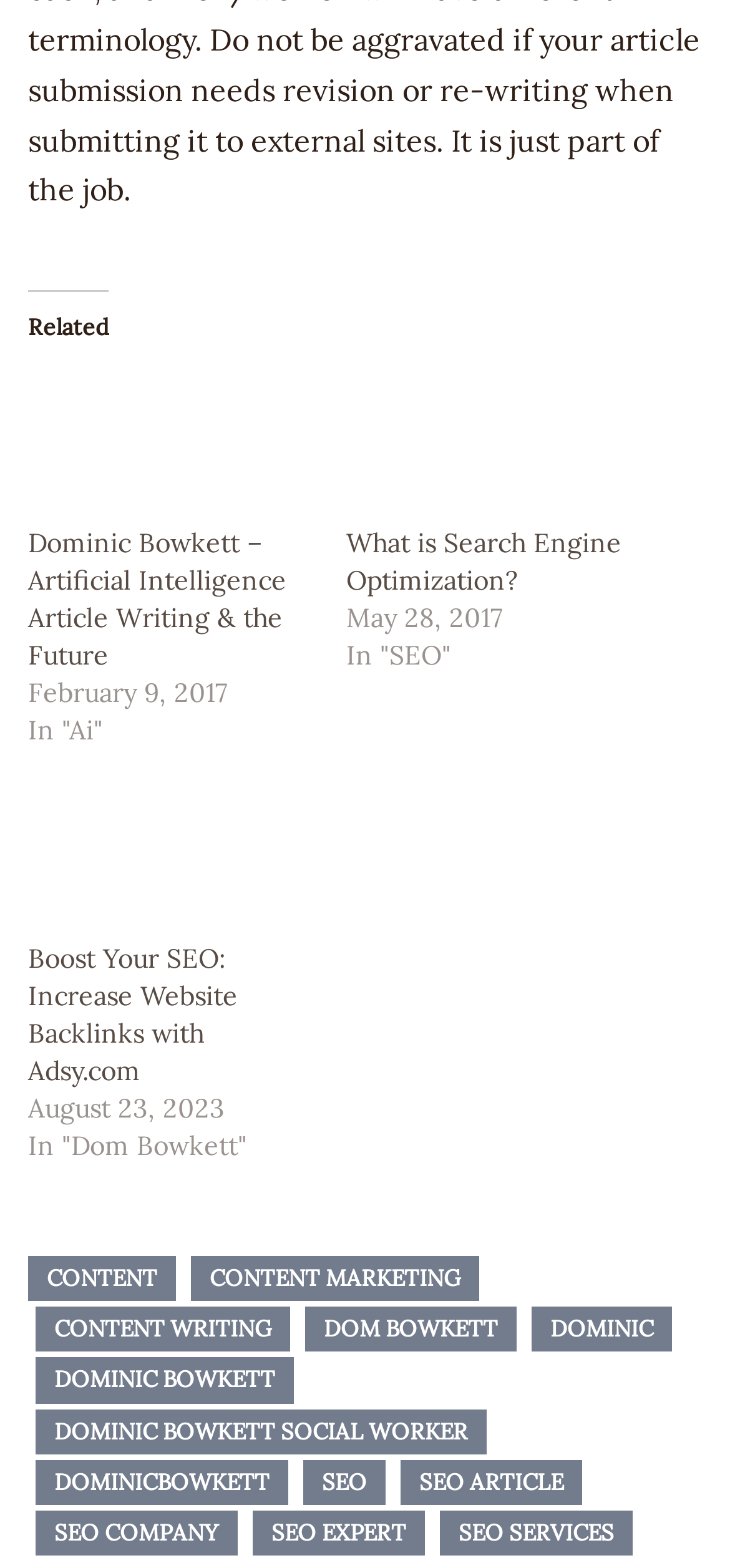Pinpoint the bounding box coordinates of the clickable area necessary to execute the following instruction: "Boost SEO with Adsy.com". The coordinates should be given as four float numbers between 0 and 1, namely [left, top, right, bottom].

[0.038, 0.497, 0.423, 0.599]